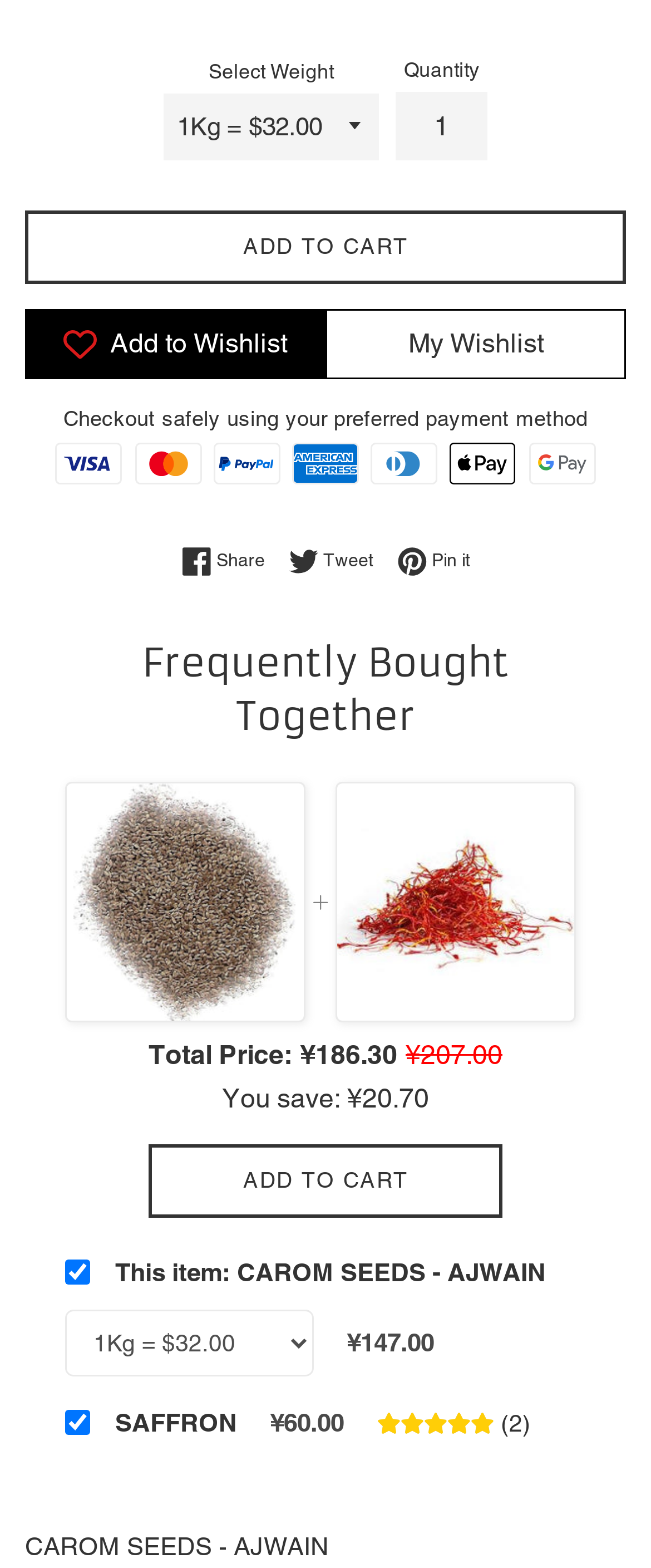Can you determine the bounding box coordinates of the area that needs to be clicked to fulfill the following instruction: "select a category"?

None